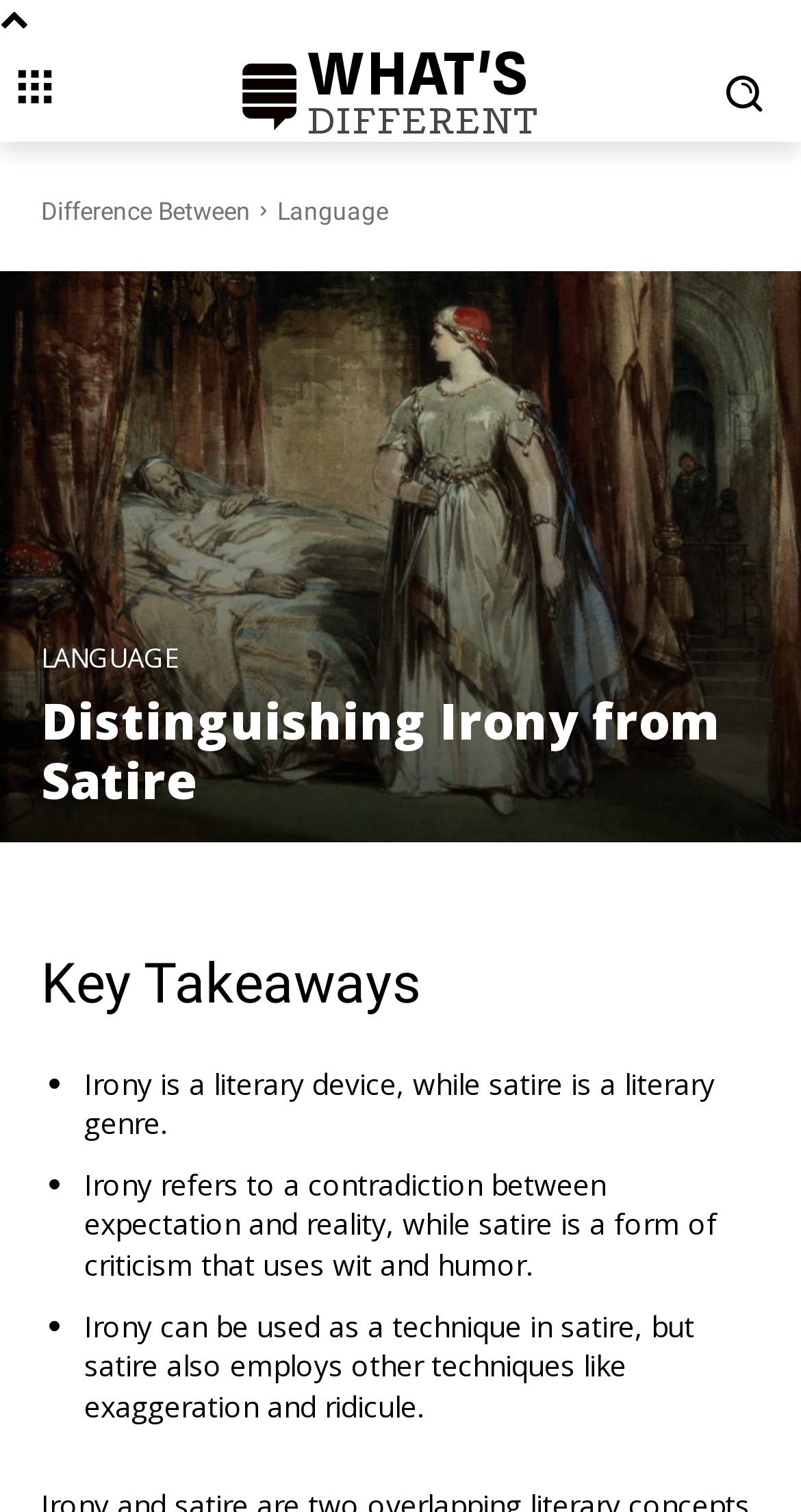How many key takeaways are listed on the webpage?
Please respond to the question thoroughly and include all relevant details.

I counted the list markers ('•') in the key takeaways section and found three of them, each corresponding to a point that summarizes the difference between irony and satire.